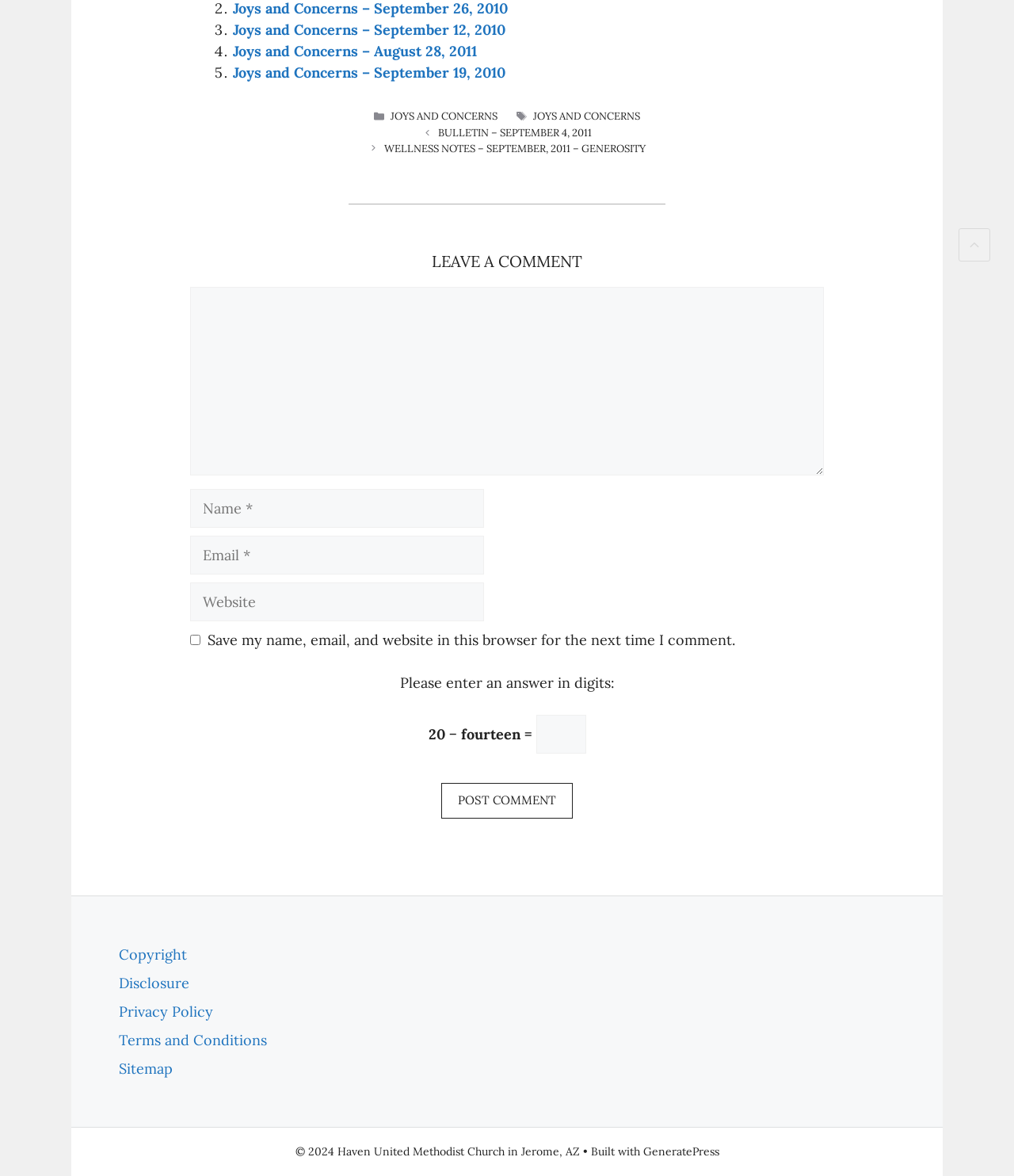Determine the bounding box coordinates for the HTML element mentioned in the following description: "Privacy Policy". The coordinates should be a list of four floats ranging from 0 to 1, represented as [left, top, right, bottom].

[0.117, 0.852, 0.21, 0.868]